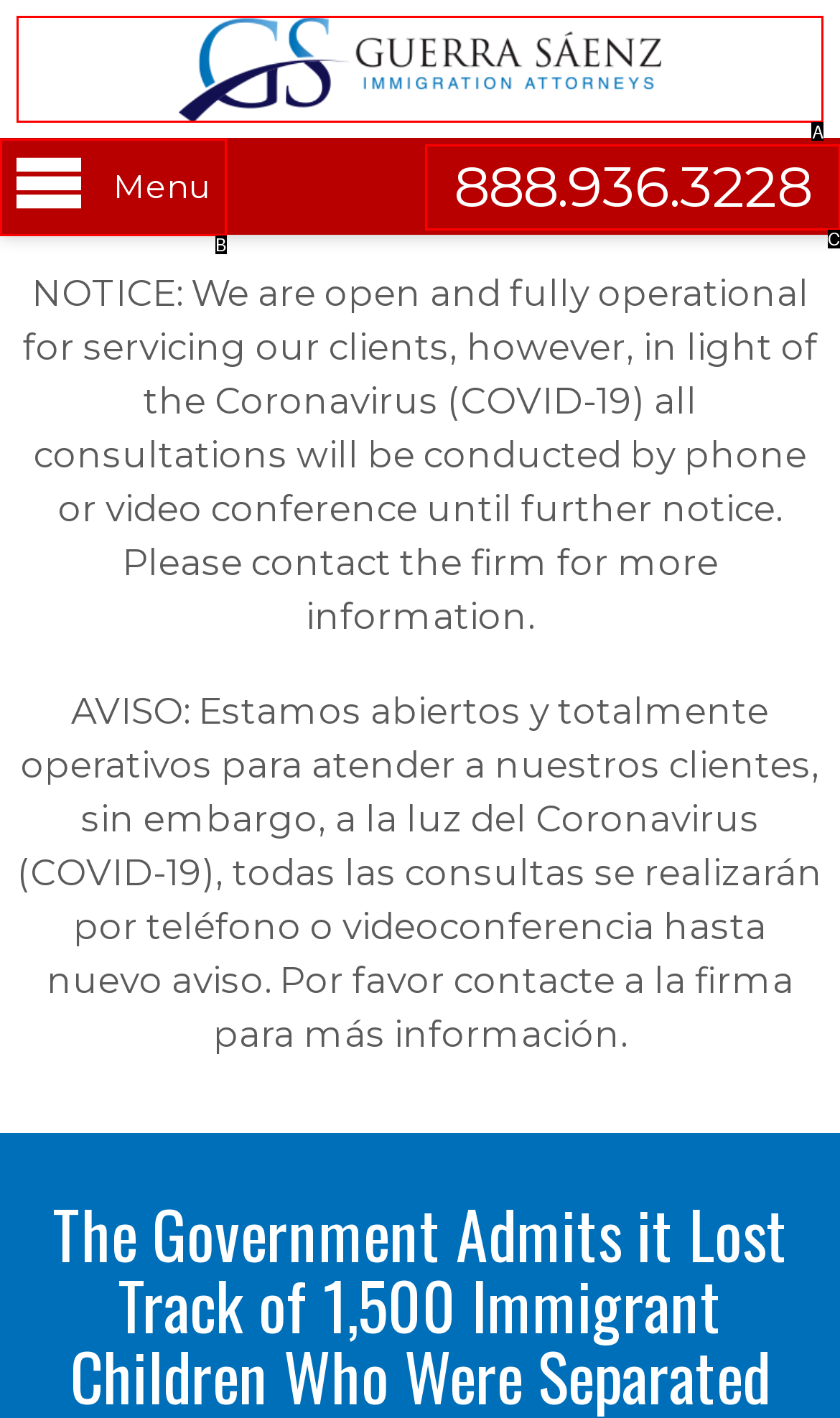Given the description: 888.936.3228, pick the option that matches best and answer with the corresponding letter directly.

C